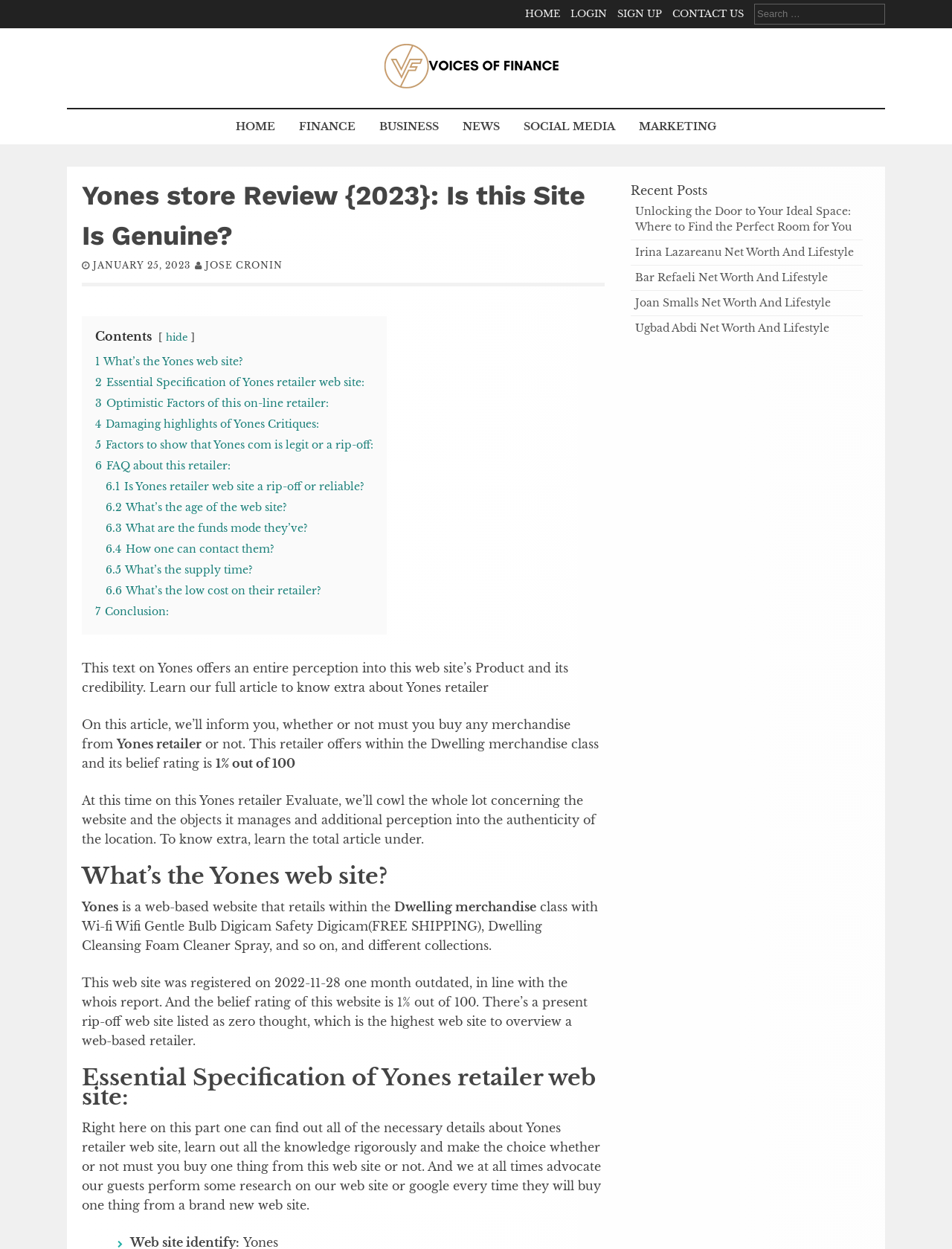Specify the bounding box coordinates of the area that needs to be clicked to achieve the following instruction: "Read about What’s the Yones web site?".

[0.1, 0.284, 0.255, 0.295]